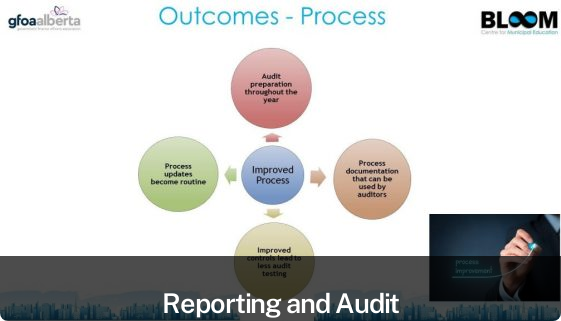Paint a vivid picture with your description of the image.

The image titled "Reporting and Audit" illustrates an effective process aimed at enhancing audit readiness and overall procedural efficiency. It features a central blue circle labeled "Improved Process," surrounded by four key components: "Audit preparation throughout the year," "Process updates become routine," "Process documentation that can be used by auditors," and "Improved controls lead to less audit testing." 

The background is complemented by a modern aesthetic, with a gradient effect and a professional color palette that emphasizes clarity and organization. In the lower right corner, there's an image of a hand holding a pen, signifying active engagement and improvement in processes. This visual representation conveys the importance of structured reporting and auditing practices in achieving better financial management and accountability. The design is aligned with the educational mission of Bloom, the Centre for Municipal Education, which supports enhancing leadership and operational practices in public sectors.